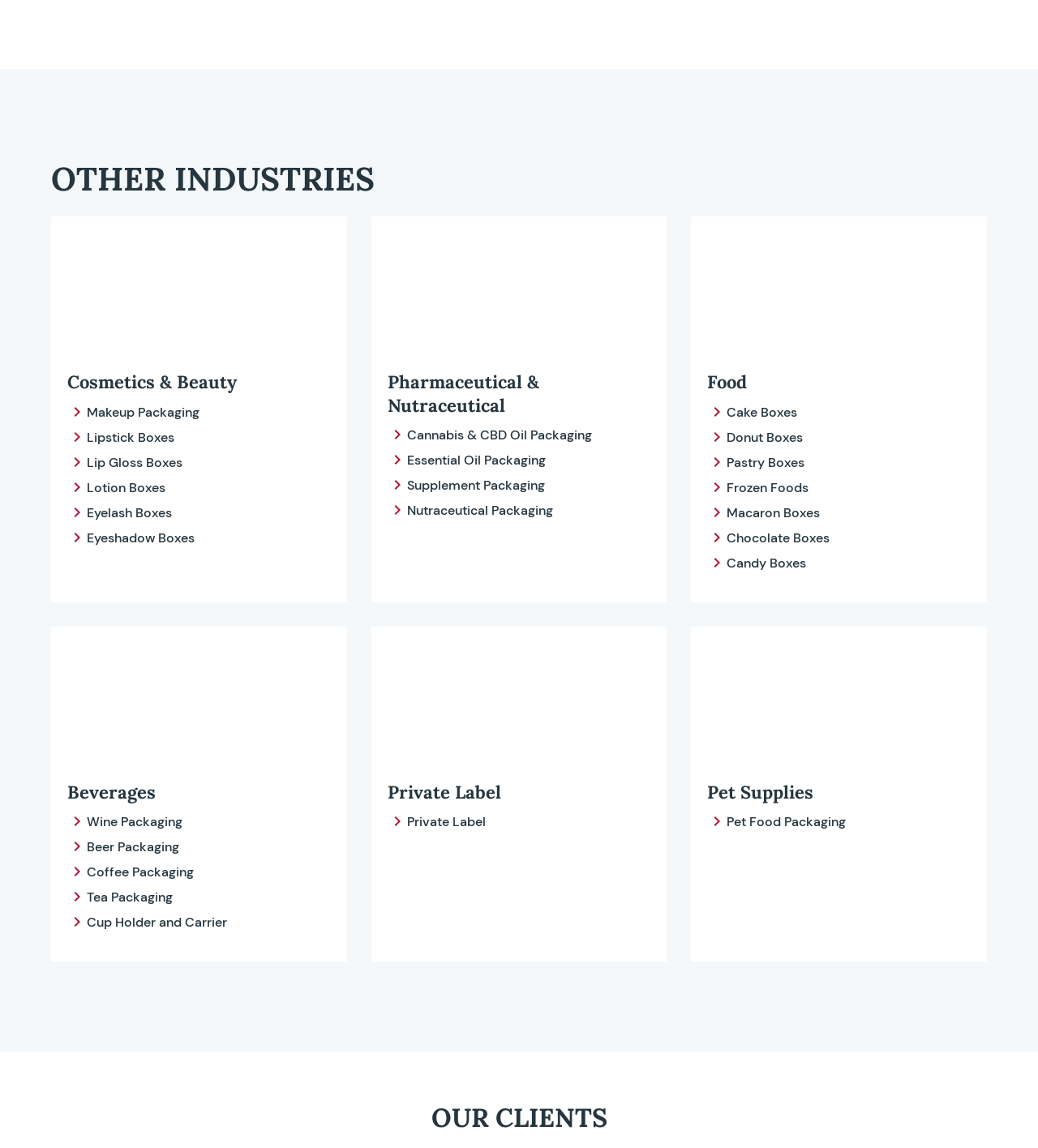Please identify the bounding box coordinates of the element I need to click to follow this instruction: "Explore Food options".

[0.681, 0.203, 0.935, 0.35]